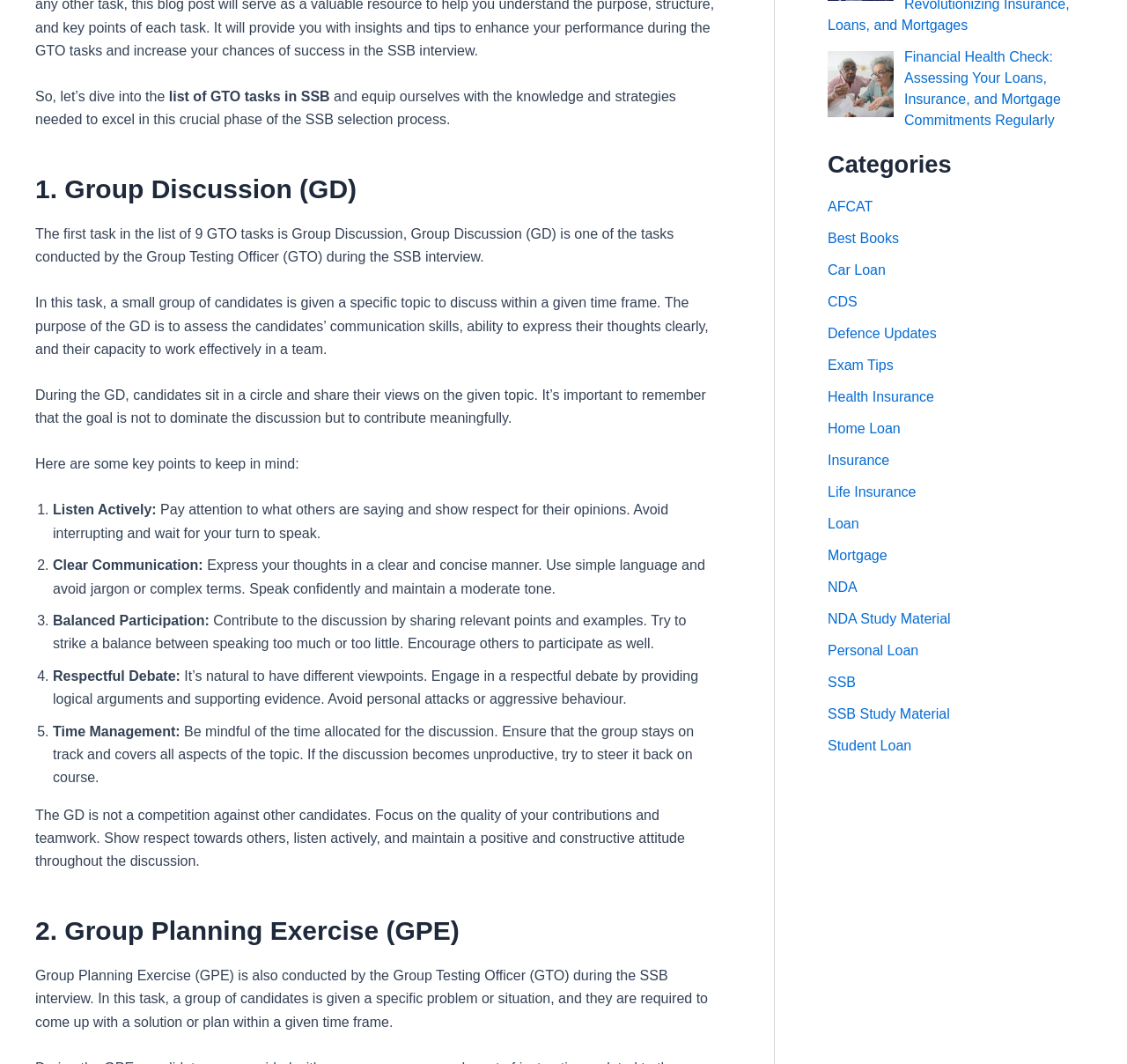Using the webpage screenshot and the element description What is P3 project management?, determine the bounding box coordinates. Specify the coordinates in the format (top-left x, top-left y, bottom-right x, bottom-right y) with values ranging from 0 to 1.

None